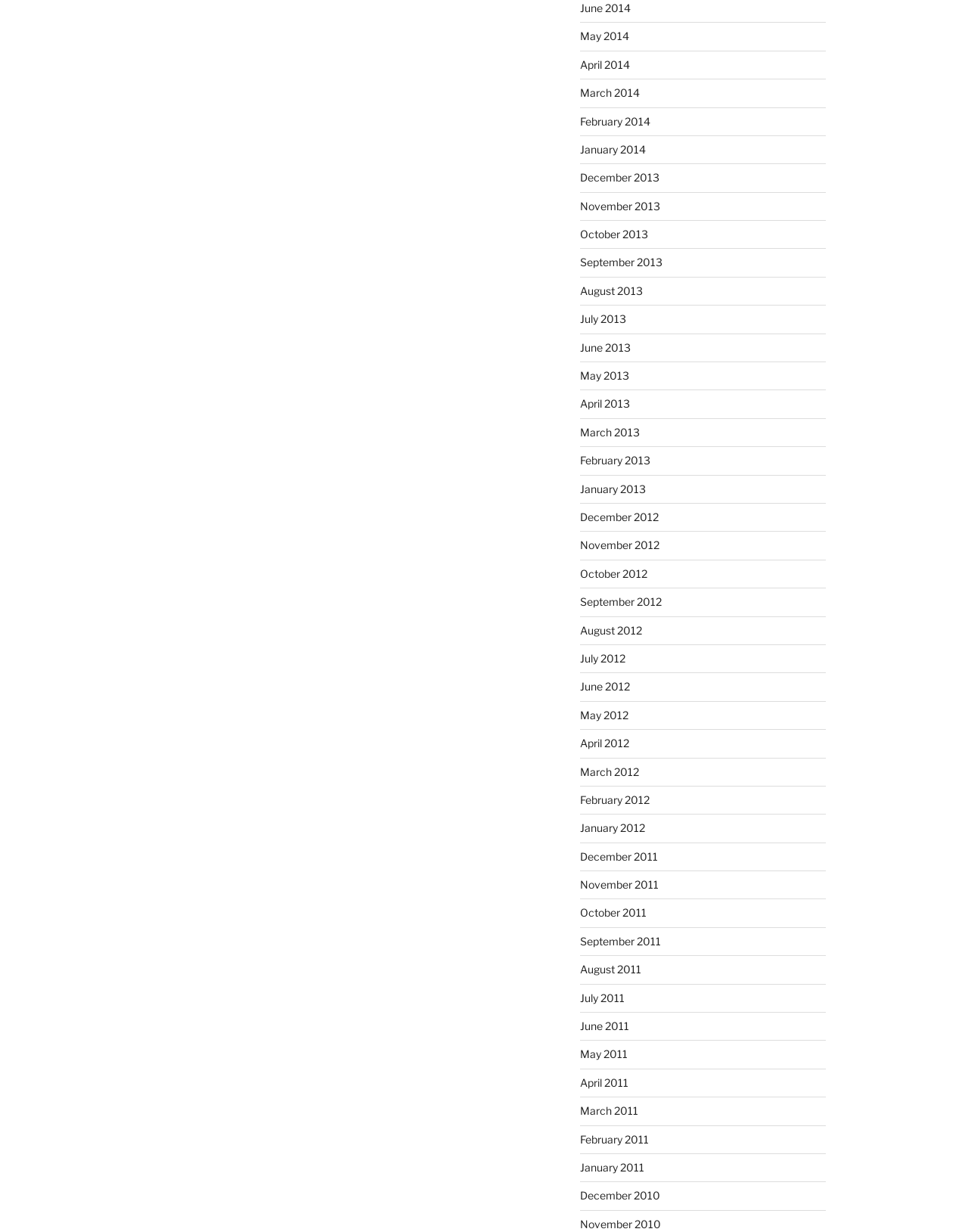Locate the bounding box coordinates of the clickable element to fulfill the following instruction: "View December 2010 archives". Provide the coordinates as four float numbers between 0 and 1 in the format [left, top, right, bottom].

[0.599, 0.965, 0.682, 0.976]